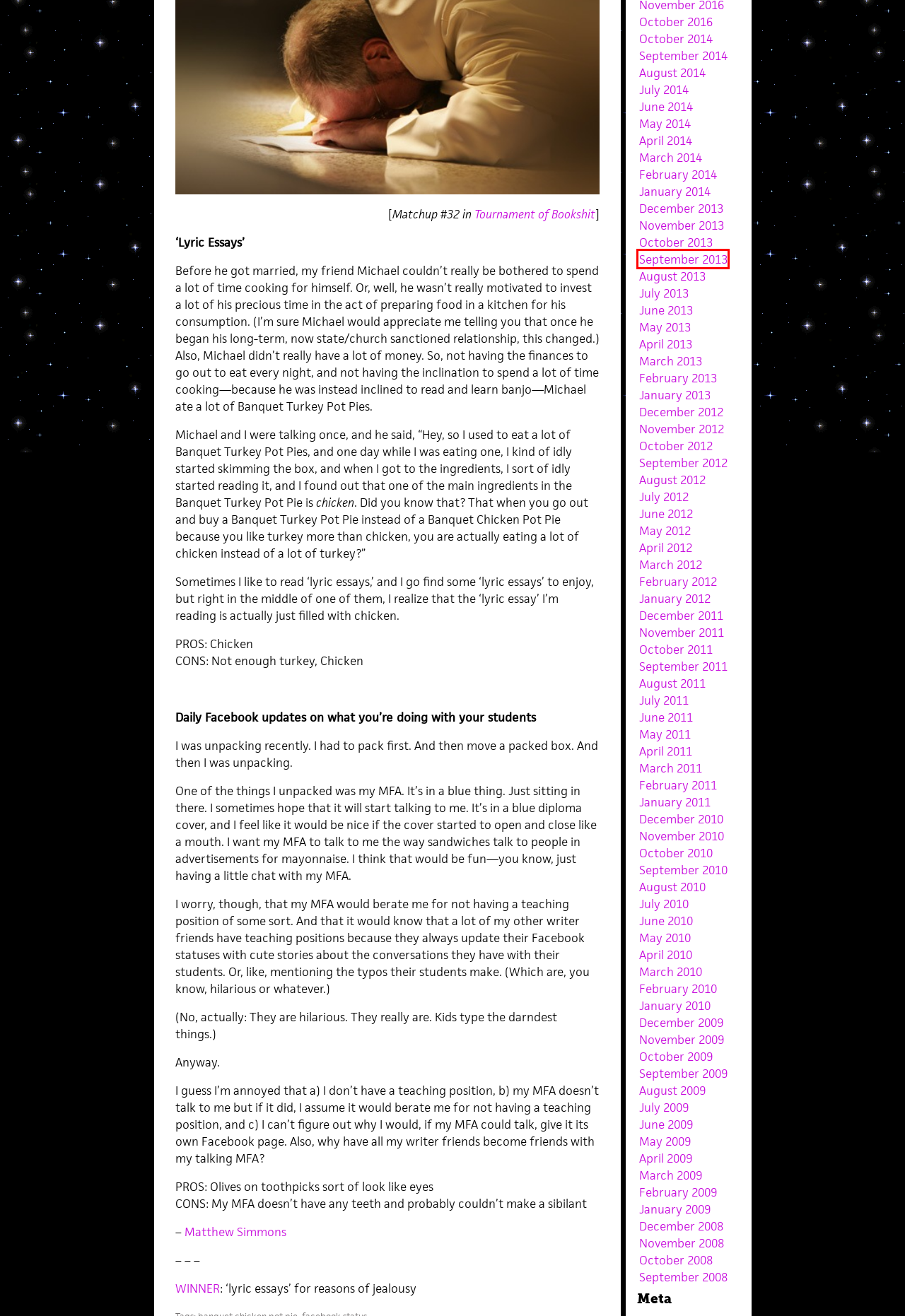You are given a screenshot of a webpage within which there is a red rectangle bounding box. Please choose the best webpage description that matches the new webpage after clicking the selected element in the bounding box. Here are the options:
A. May | 2010 | HTMLGIANT
B. March | 2013 | HTMLGIANT
C. September | 2013 | HTMLGIANT
D. October | 2016 | HTMLGIANT
E. May | 2011 | HTMLGIANT
F. September | 2012 | HTMLGIANT
G. June | 2009 | HTMLGIANT
H. July | 2013 | HTMLGIANT

C